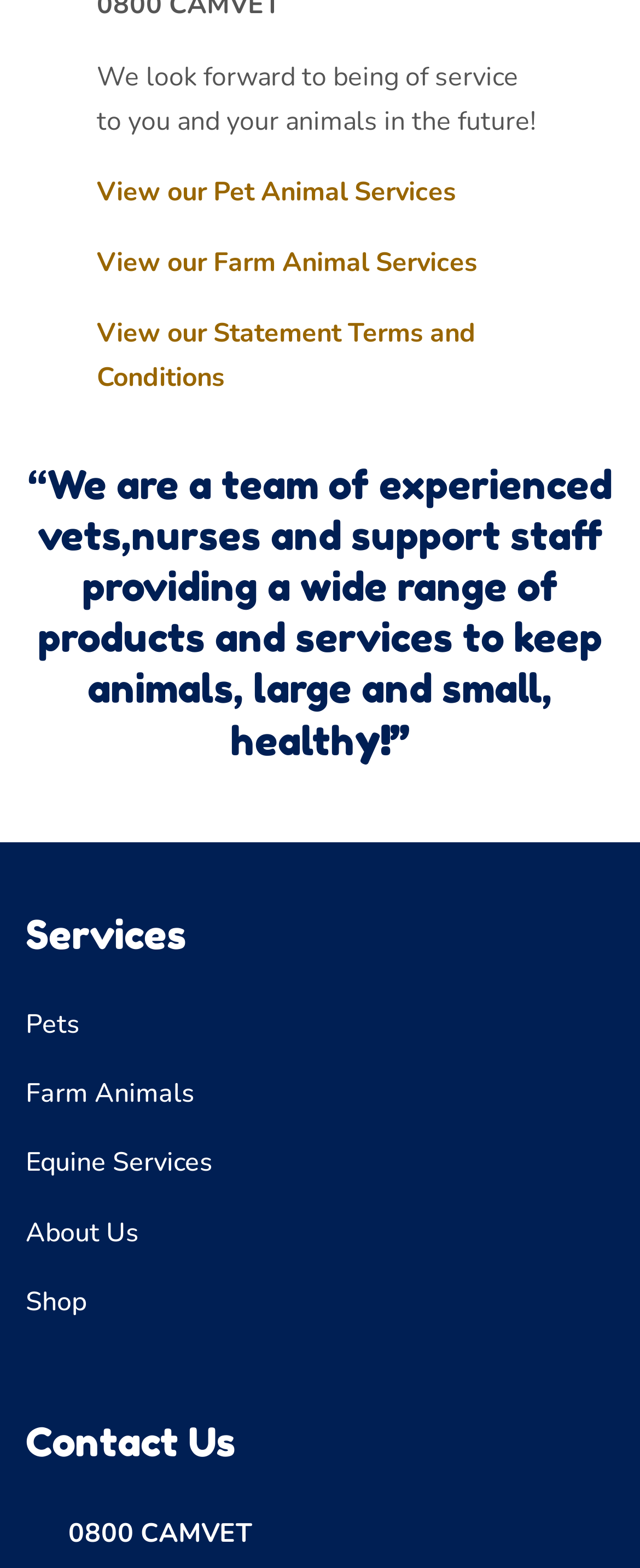From the details in the image, provide a thorough response to the question: What type of products and services are provided?

The type of products and services provided can be determined from the heading '“We are a team of experienced vets,nurses and support staff providing a wide range of products and services to keep animals, large and small, healthy!”' which mentions that the products and services are for animals.